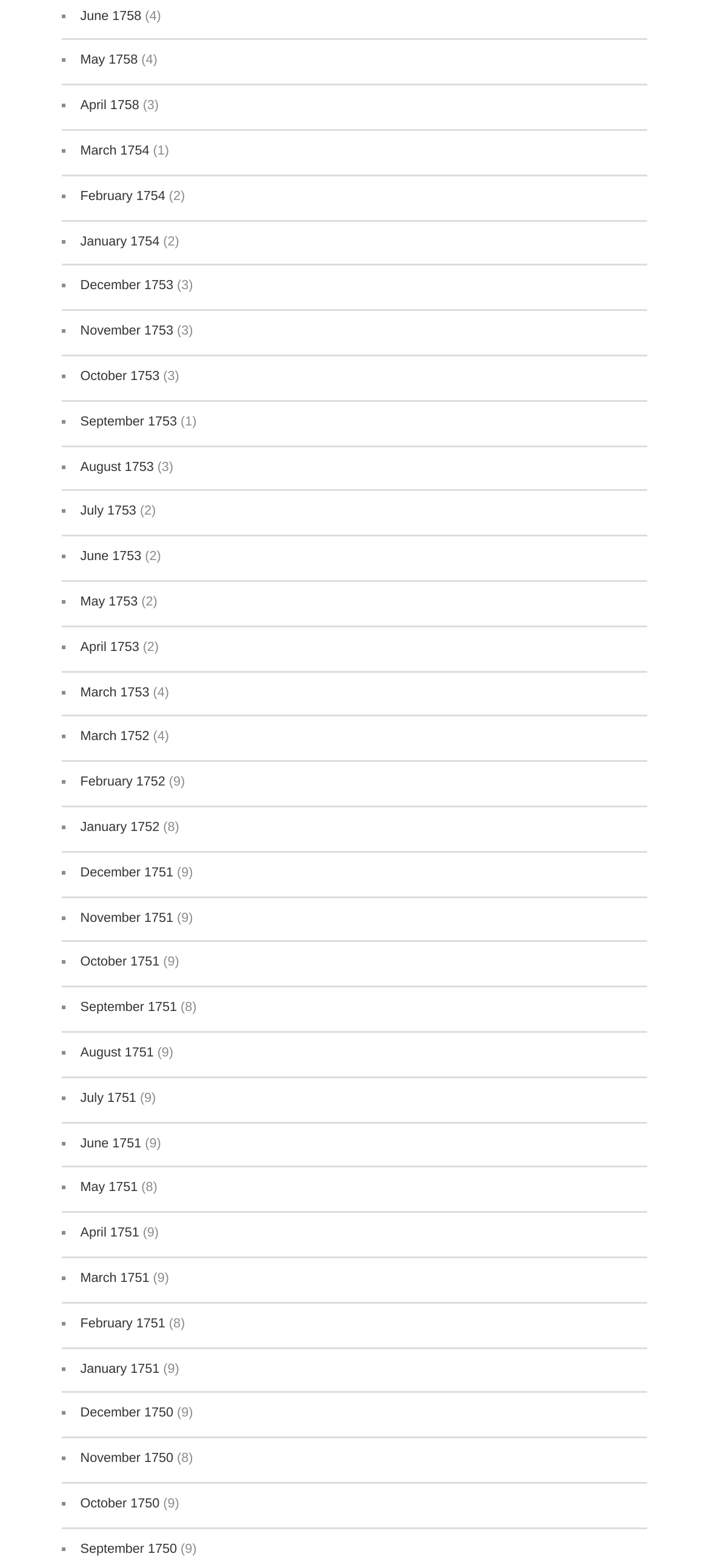Please determine the bounding box coordinates of the element's region to click for the following instruction: "View April 1753".

[0.113, 0.407, 0.196, 0.417]